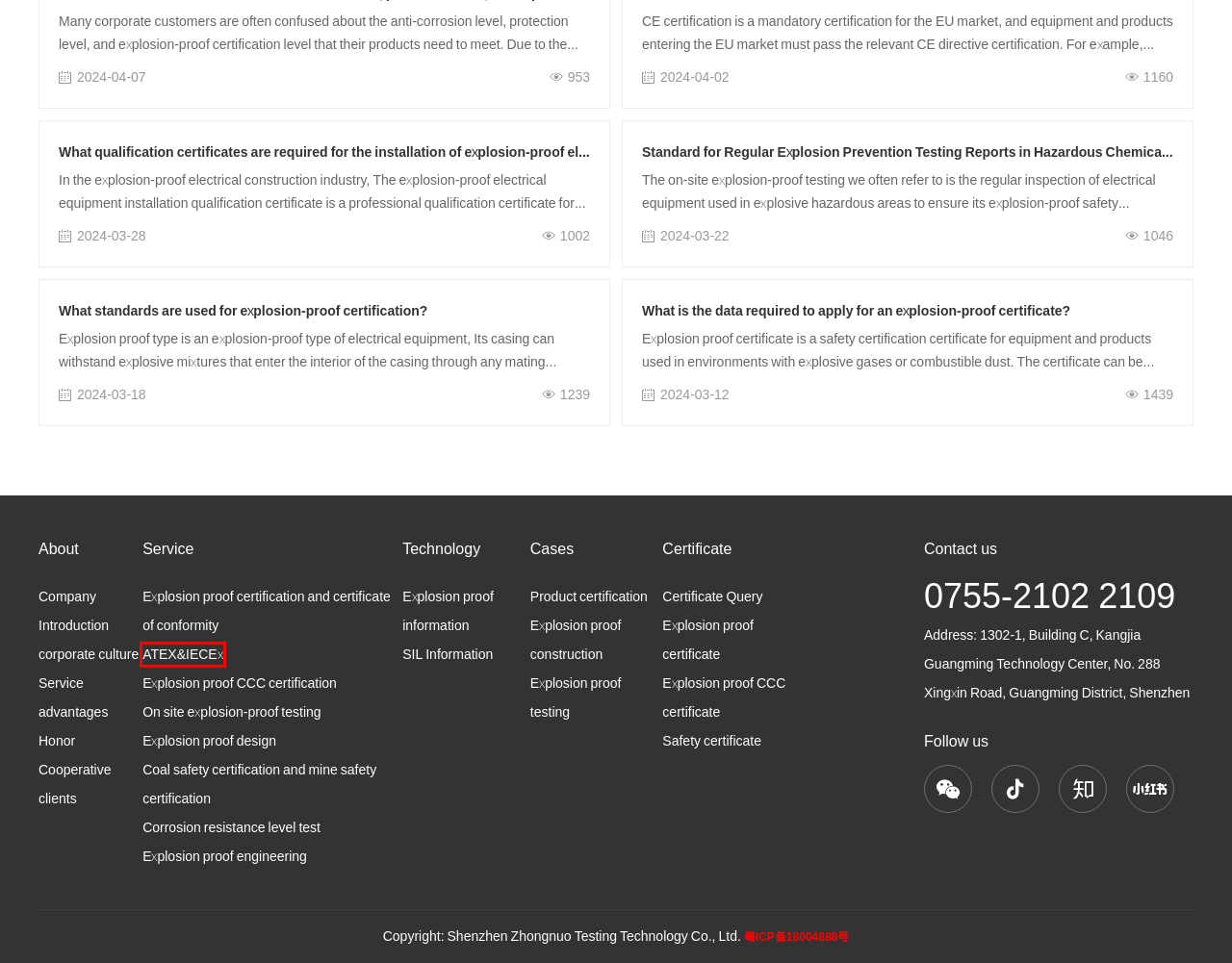You have a screenshot showing a webpage with a red bounding box highlighting an element. Choose the webpage description that best fits the new webpage after clicking the highlighted element. The descriptions are:
A. On site explosion-proof testing-深圳中诺检测技术有限公司
B. ATEX&IECEx-深圳中诺检测技术有限公司
C. Honor-深圳中诺检测技术有限公司
D. What standards are used for explosion-proof certification?-深圳中诺检测技术有限公司
E. What is the data required to apply for an explosion-proof certificate?-深圳中诺检测技术有限公司
F. Standard for Regular Explosion Prevention Testing Reports in Hazardous Chemical Places-深圳中诺检测技术有限公司
G. Explosion proof design-深圳中诺检测技术有限公司
H. Explosion proof certificate-深圳中诺检测技术有限公司

B